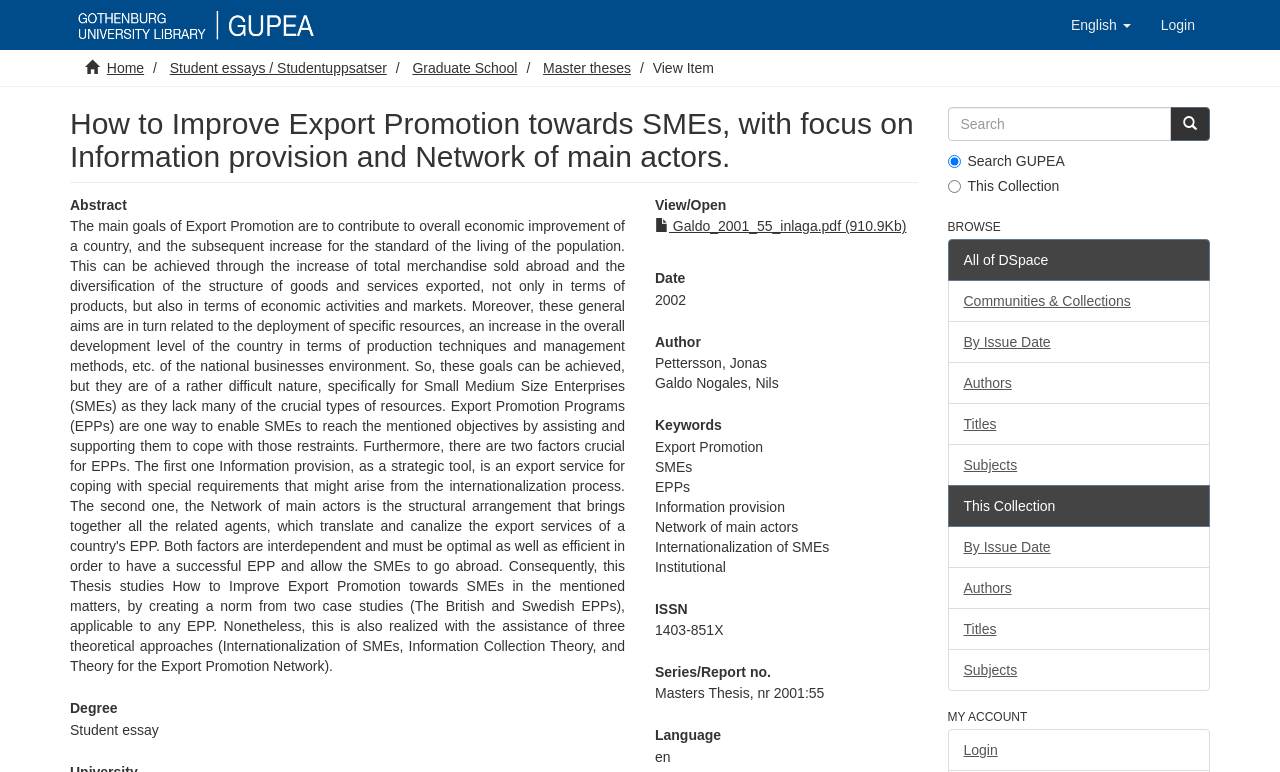Please find the bounding box coordinates (top-left x, top-left y, bottom-right x, bottom-right y) in the screenshot for the UI element described as follows: February 15, 2011

None